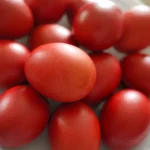What is the surface on which the eggs are placed?
From the screenshot, supply a one-word or short-phrase answer.

White surface